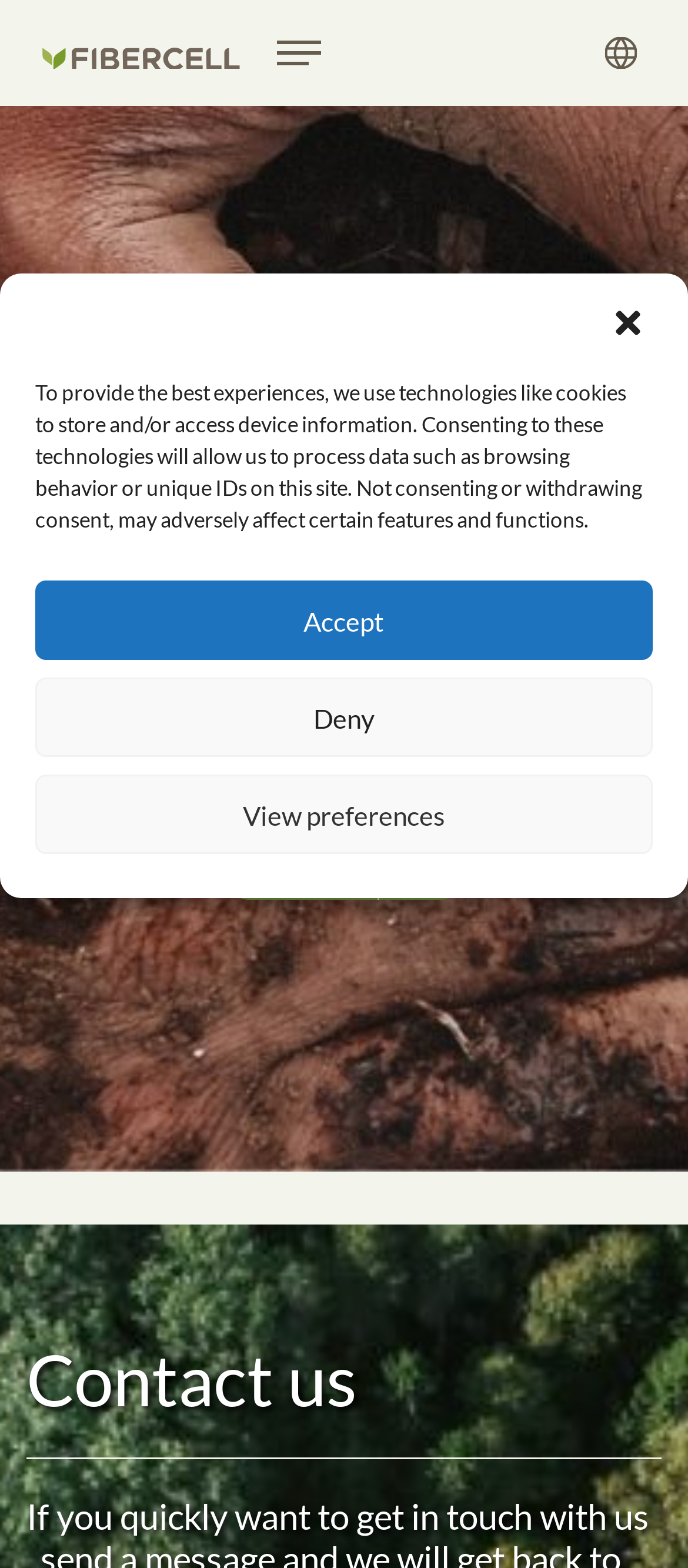Provide the bounding box coordinates for the UI element that is described by this text: "Accept". The coordinates should be in the form of four float numbers between 0 and 1: [left, top, right, bottom].

[0.051, 0.37, 0.949, 0.421]